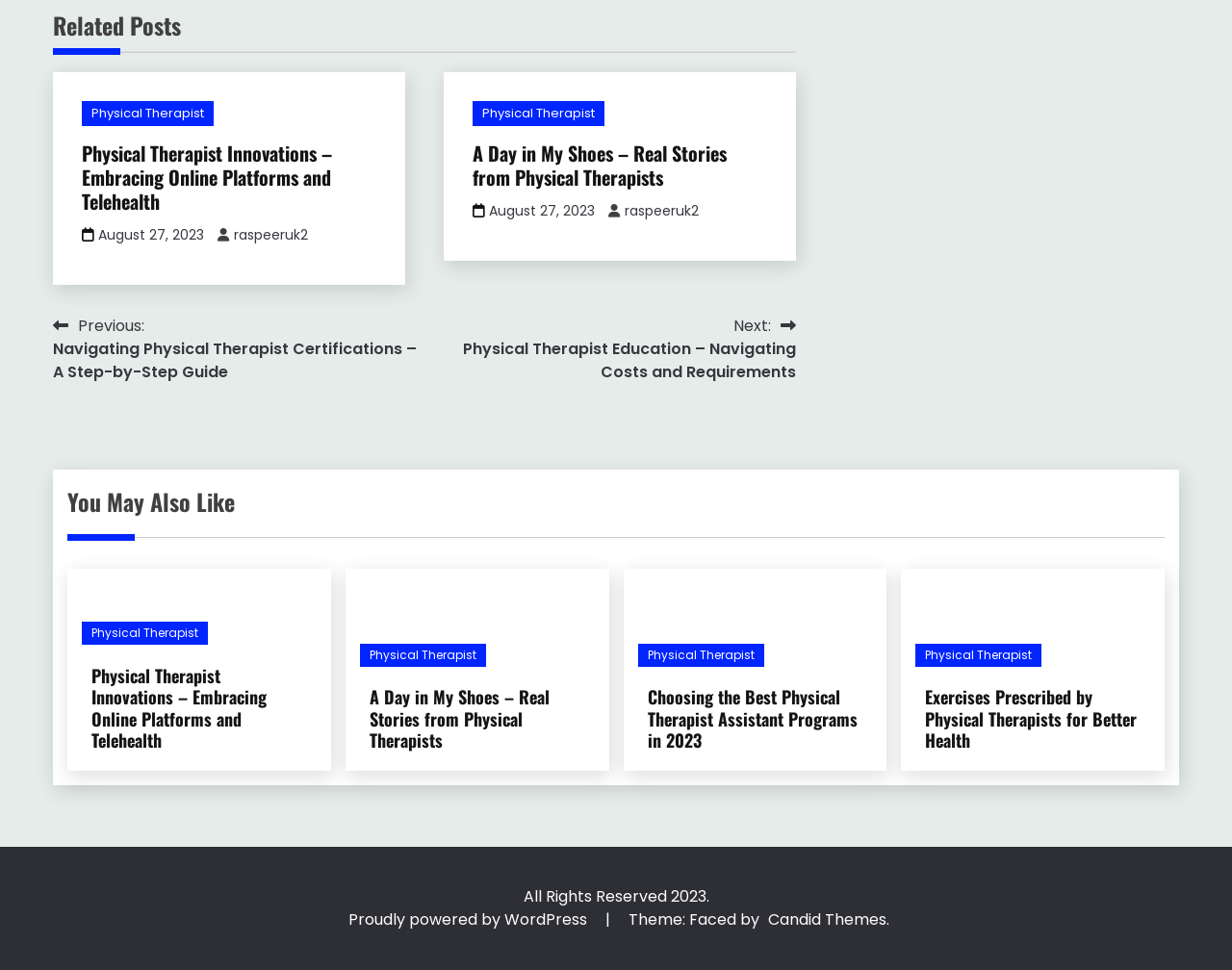Use a single word or phrase to answer this question: 
What is the category of the posts on this webpage?

Physical Therapist